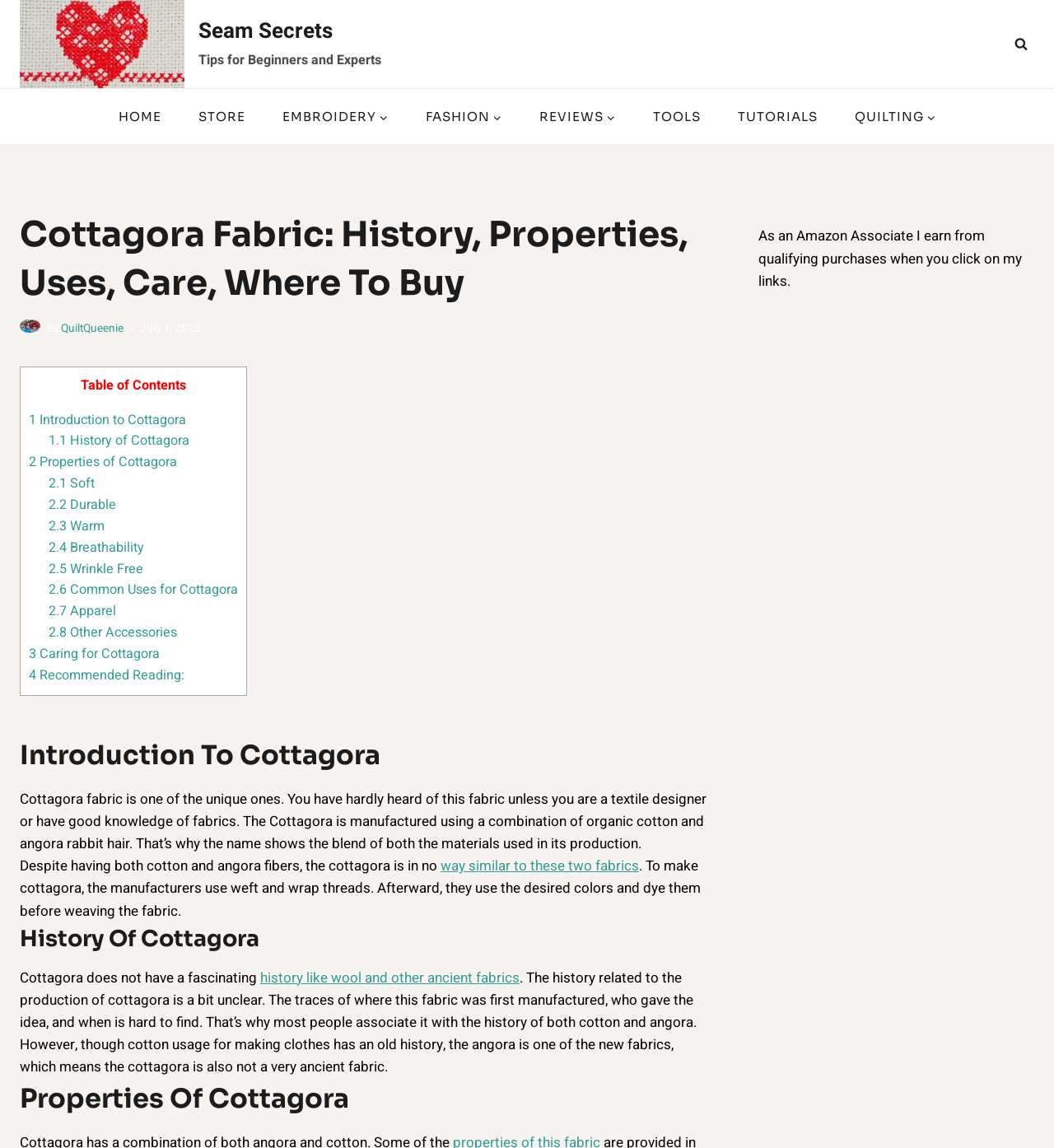Find the bounding box coordinates for the area that should be clicked to accomplish the instruction: "View the search form".

[0.956, 0.027, 0.981, 0.05]